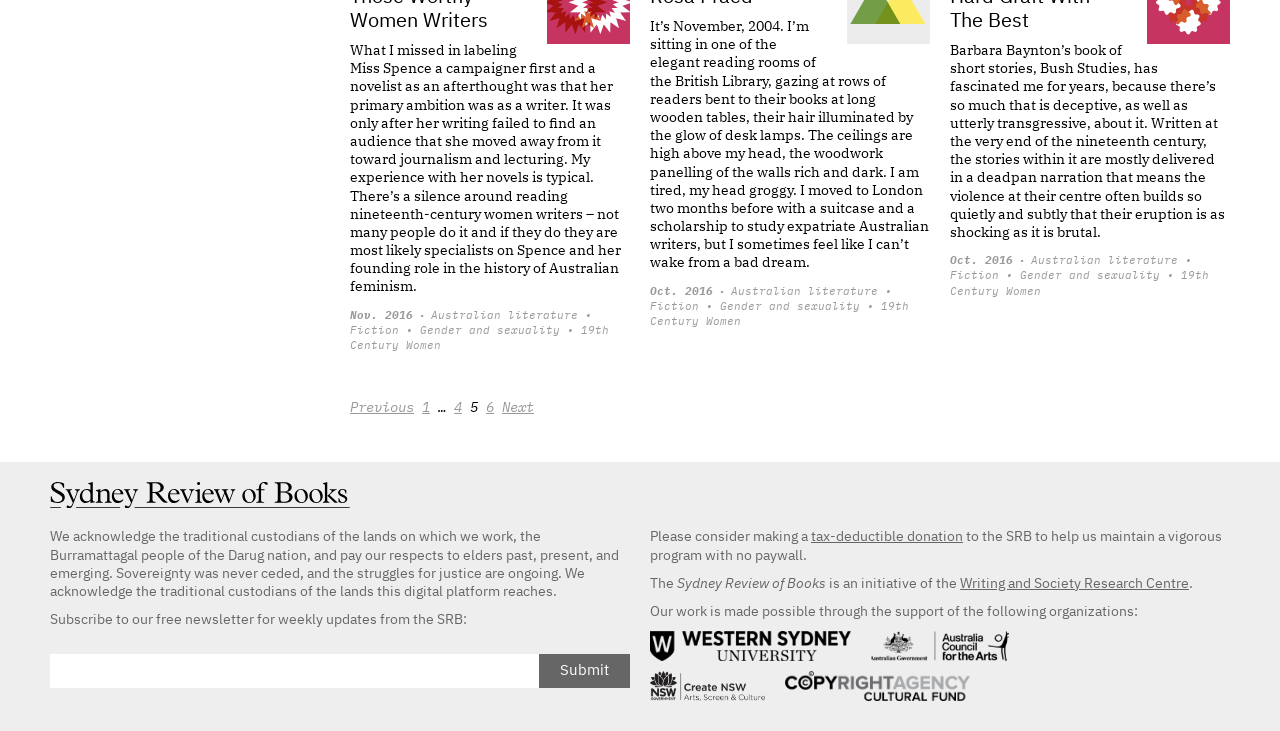Pinpoint the bounding box coordinates of the clickable element needed to complete the instruction: "Click the Submit button". The coordinates should be provided as four float numbers between 0 and 1: [left, top, right, bottom].

None